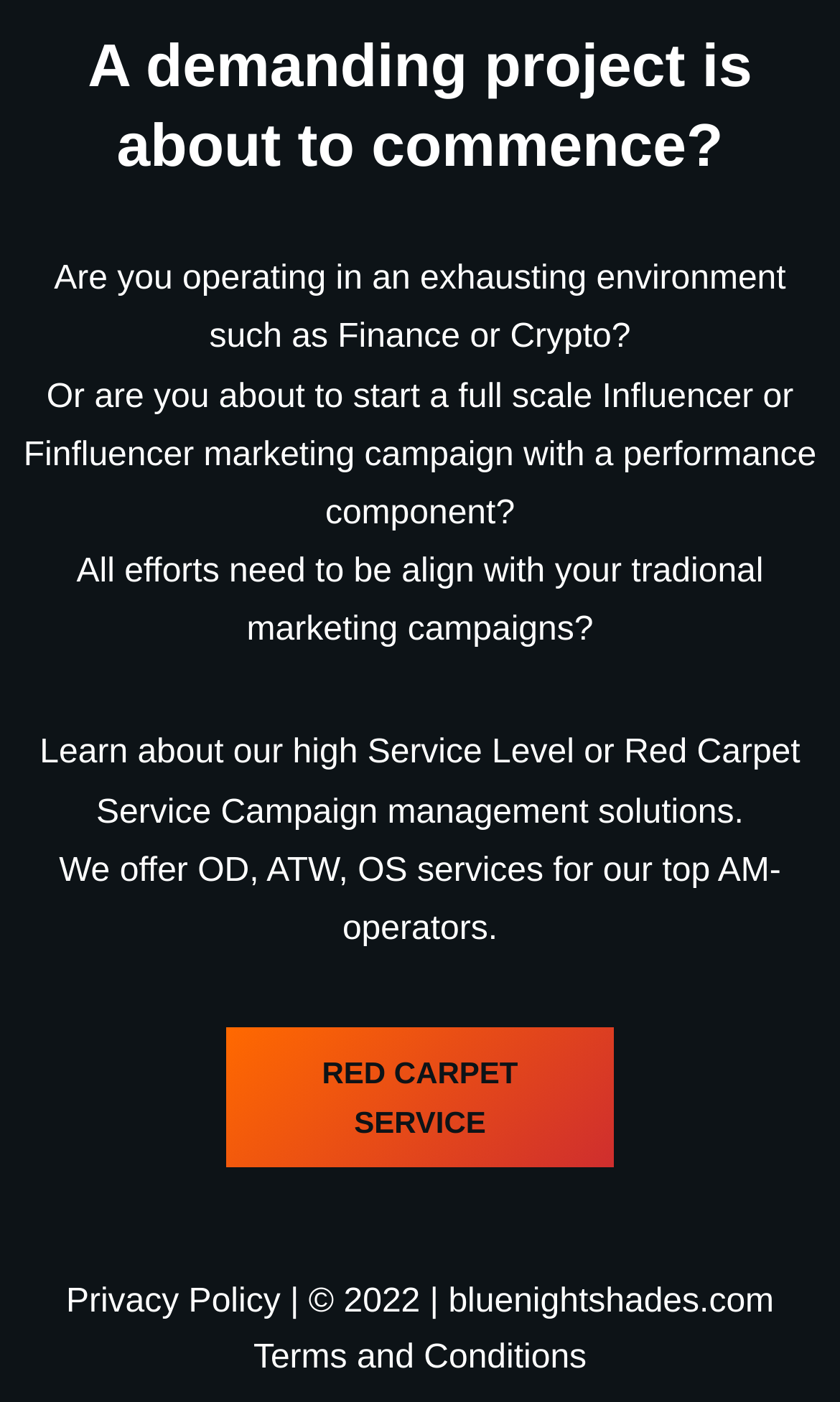Please answer the following question using a single word or phrase: 
What type of marketing campaign is mentioned?

Influencer or Finfluencer